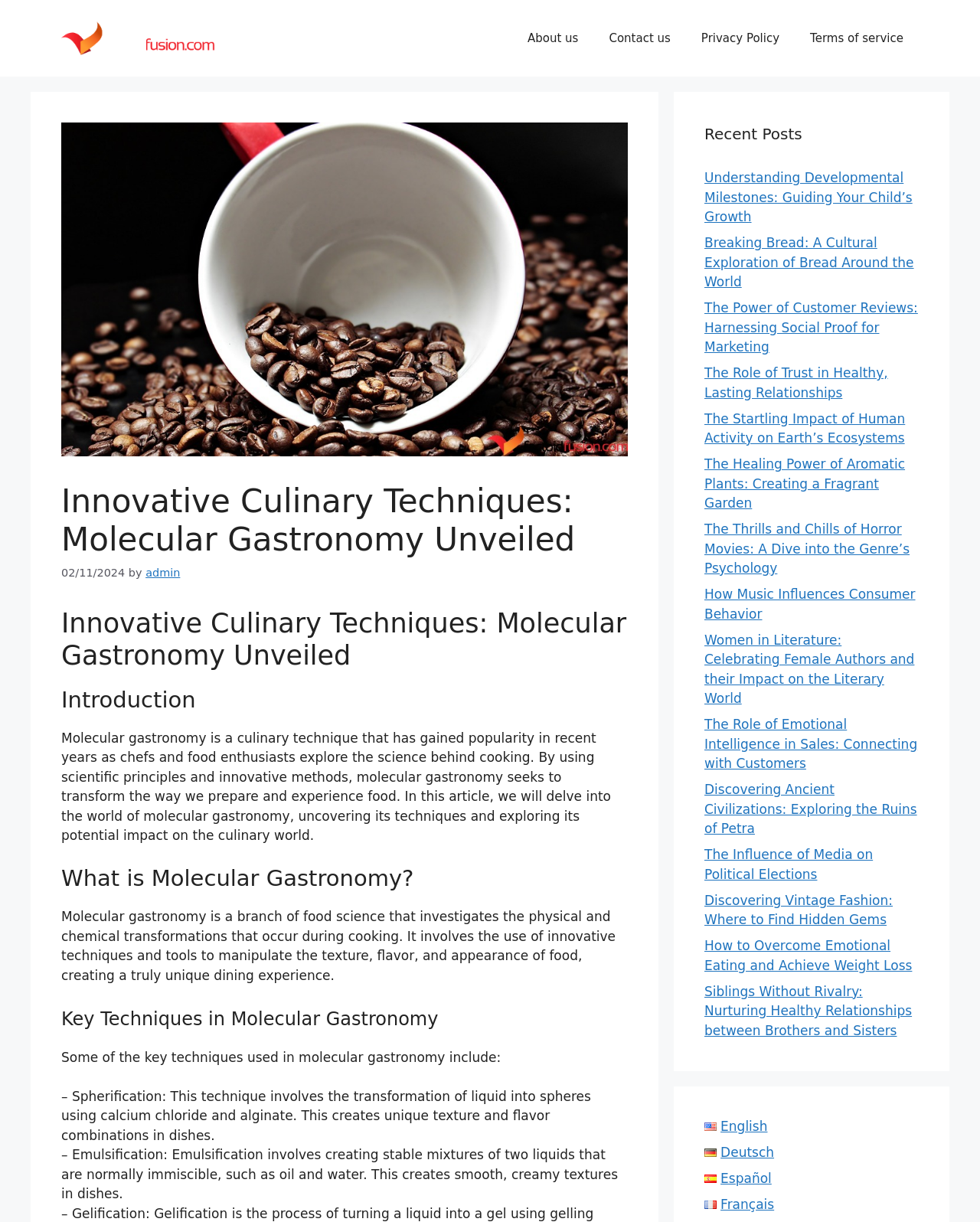Identify the bounding box coordinates for the element that needs to be clicked to fulfill this instruction: "Explore the 'Recent Posts' section". Provide the coordinates in the format of four float numbers between 0 and 1: [left, top, right, bottom].

[0.719, 0.1, 0.938, 0.119]